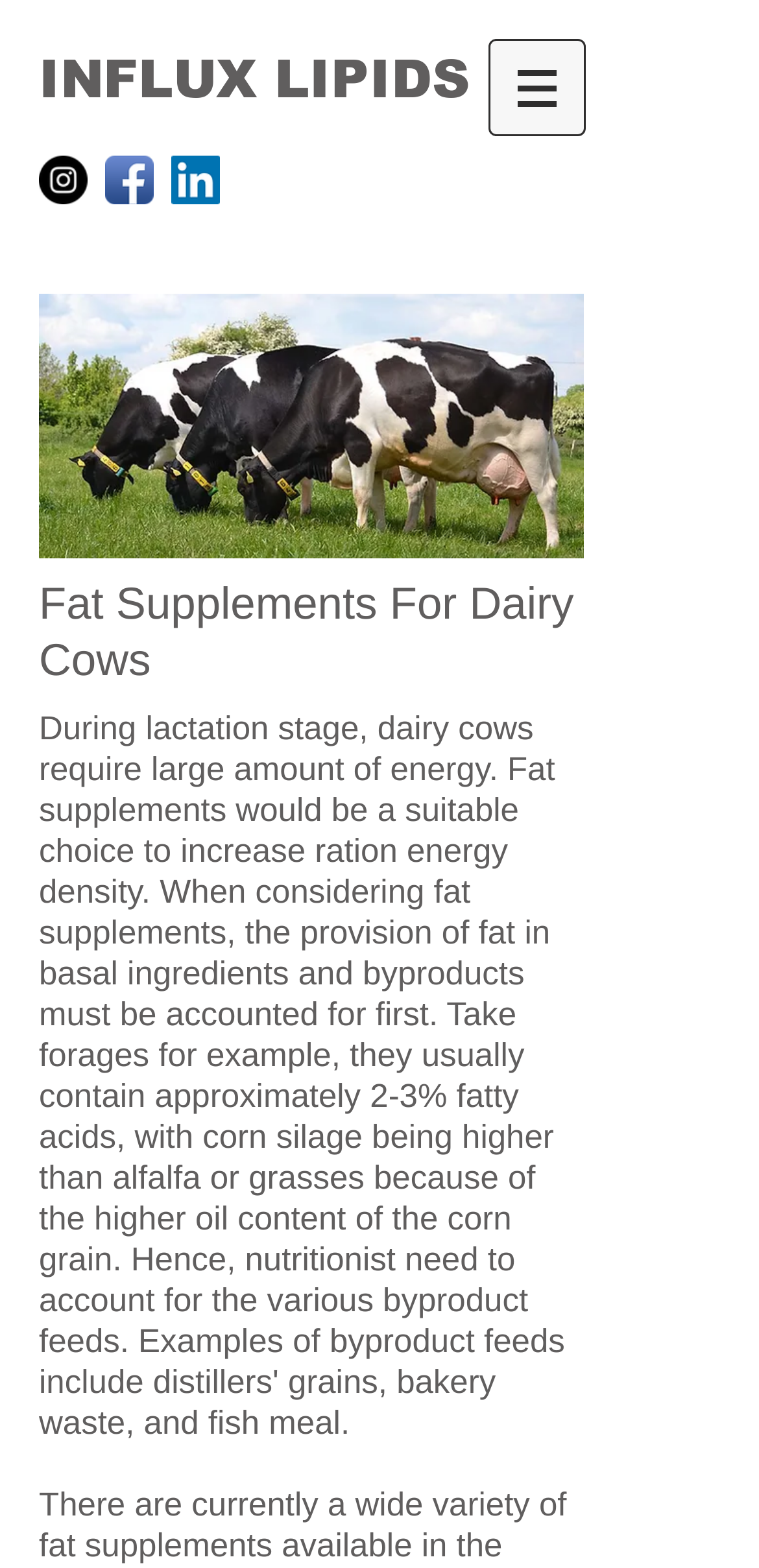Answer the question using only a single word or phrase: 
How many social media icons are there?

3